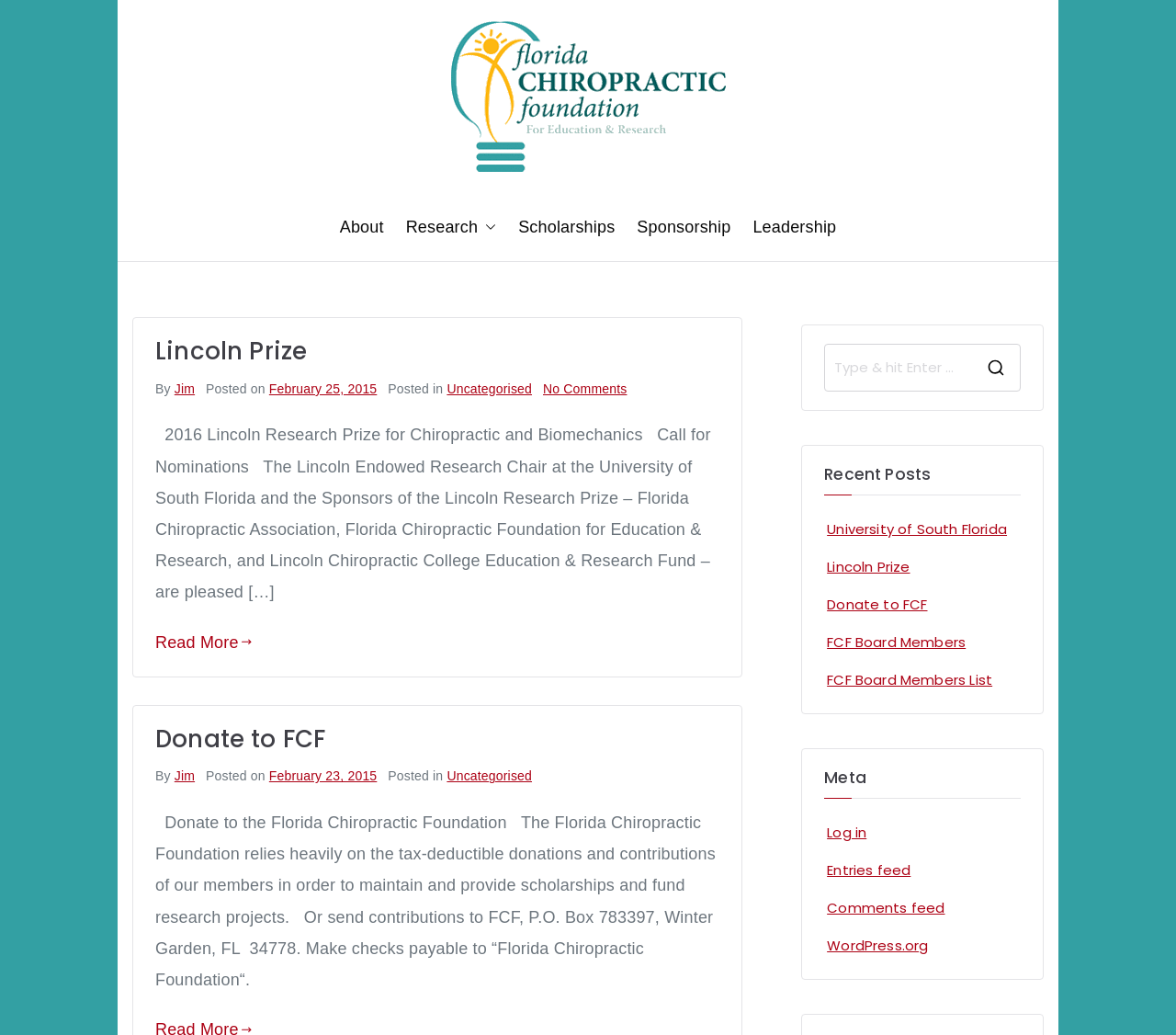Determine the bounding box coordinates of the clickable region to carry out the instruction: "View recent posts".

[0.701, 0.449, 0.868, 0.478]